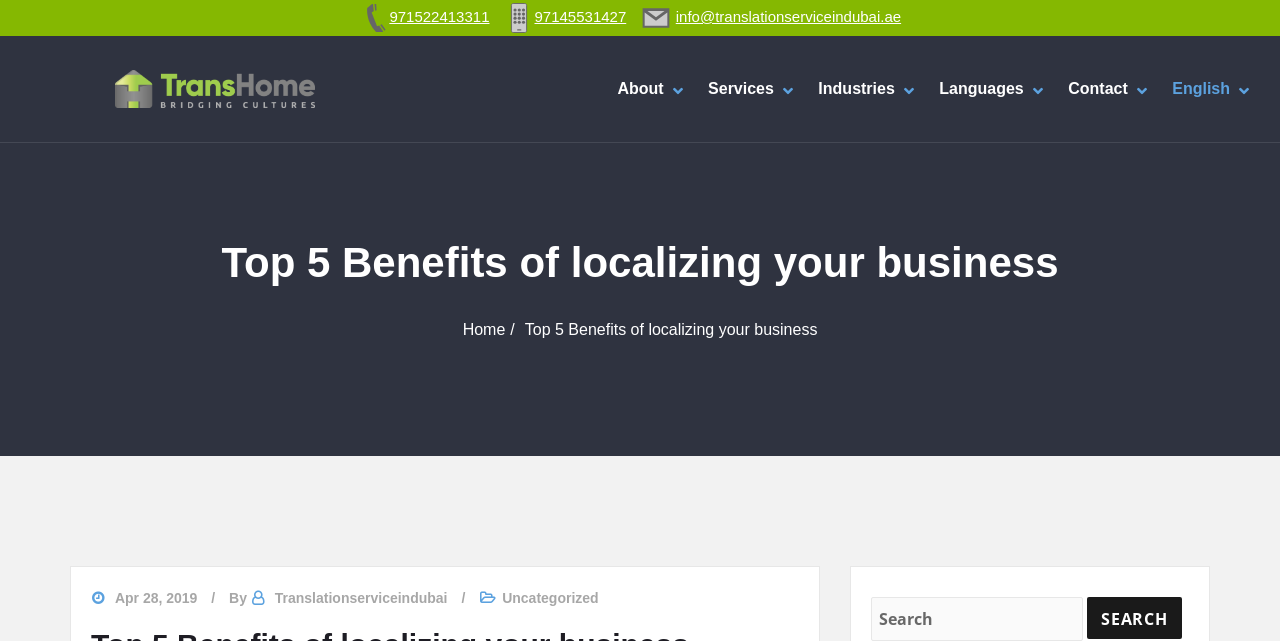Find the bounding box coordinates for the area you need to click to carry out the instruction: "Show the Localization Services submenu". The coordinates should be four float numbers between 0 and 1, indicated as [left, top, right, bottom].

[0.55, 0.274, 0.702, 0.344]